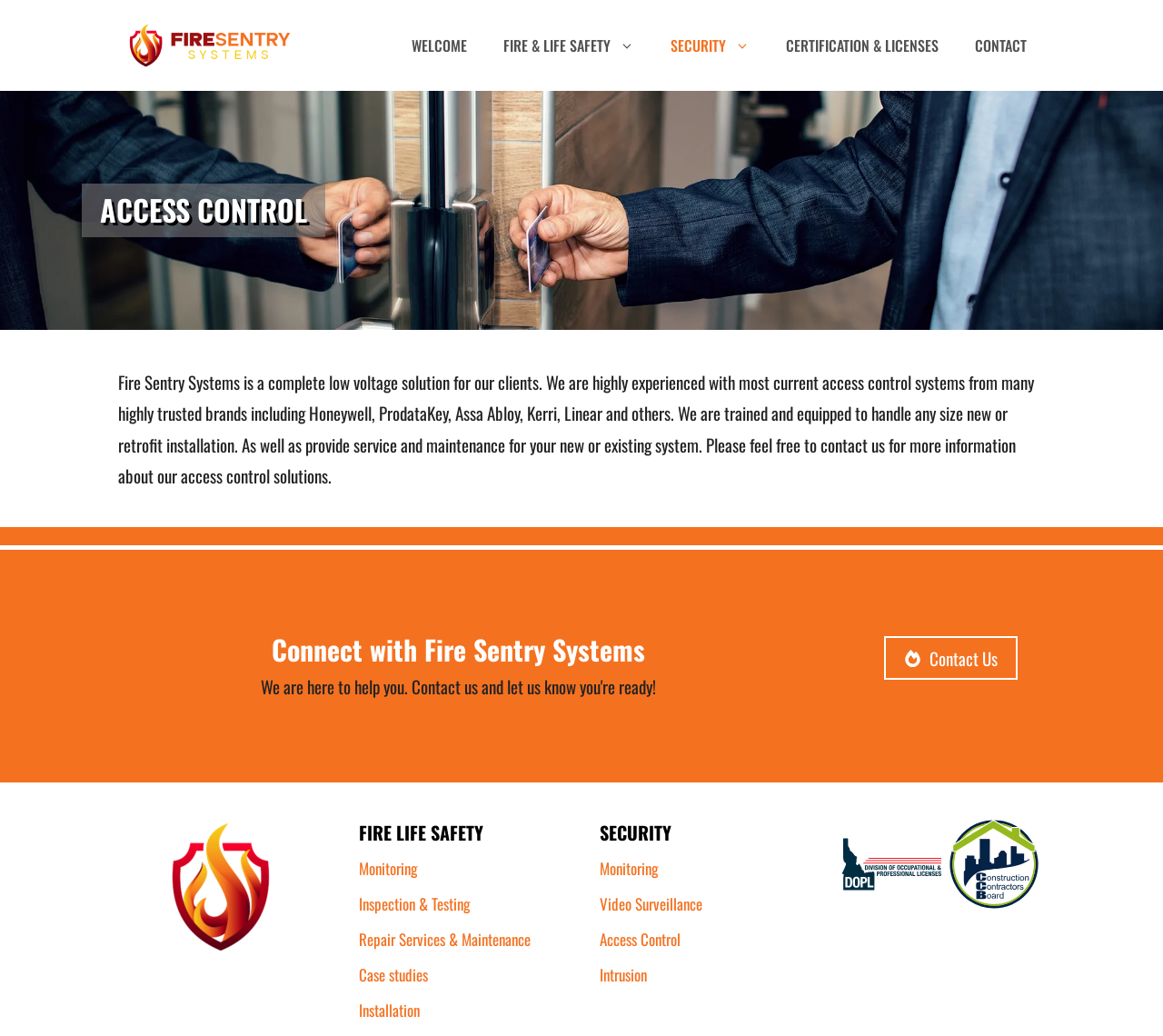Carefully observe the image and respond to the question with a detailed answer:
What is the purpose of the 'Connect with Fire Sentry Systems' section?

The 'Connect with Fire Sentry Systems' section contains a link to 'Contact Us', which suggests that the purpose of this section is to provide a way for users to get in touch with Fire Sentry Systems.